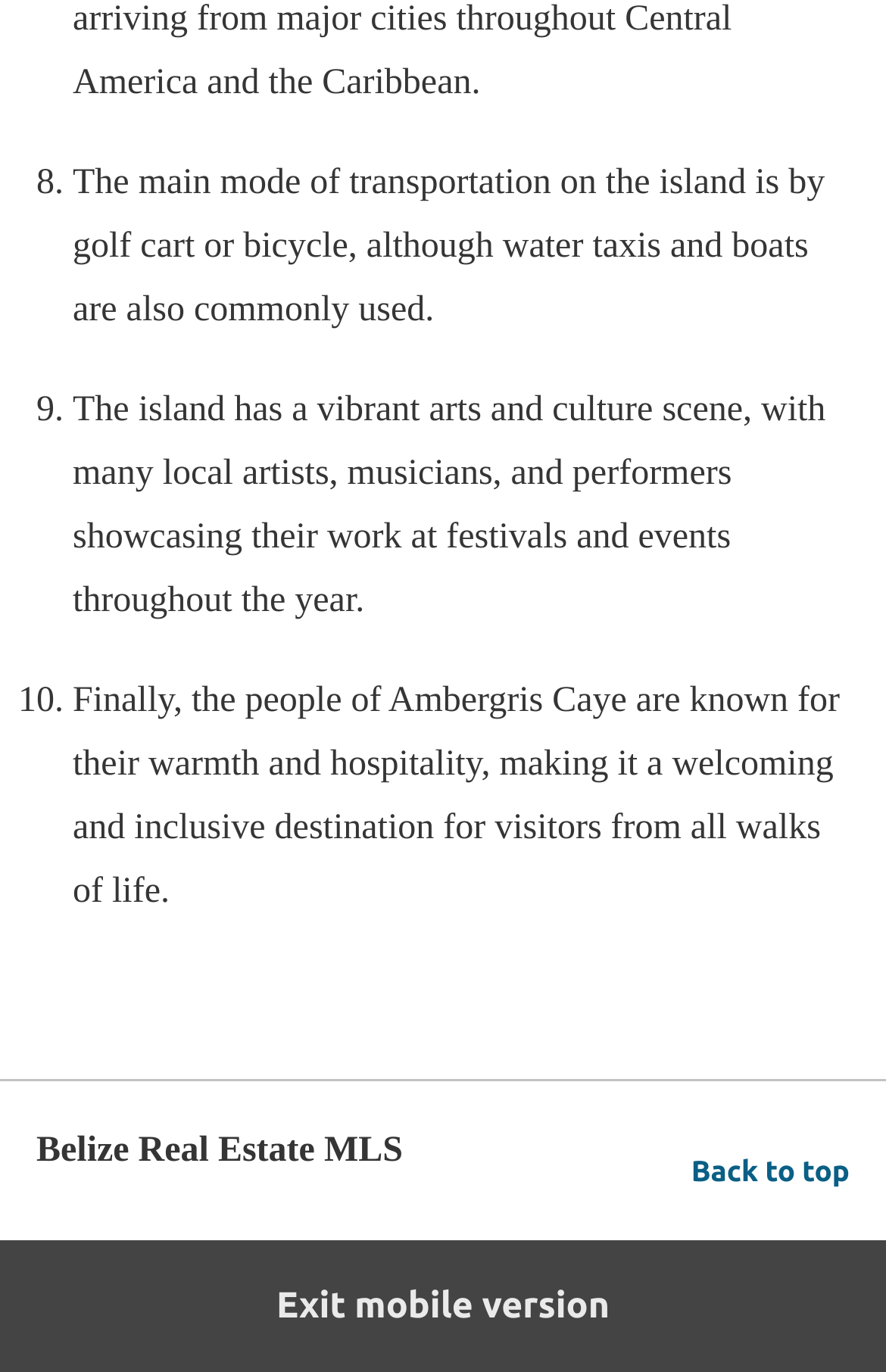Given the webpage screenshot, identify the bounding box of the UI element that matches this description: "Exit mobile version".

[0.0, 0.903, 1.0, 0.999]